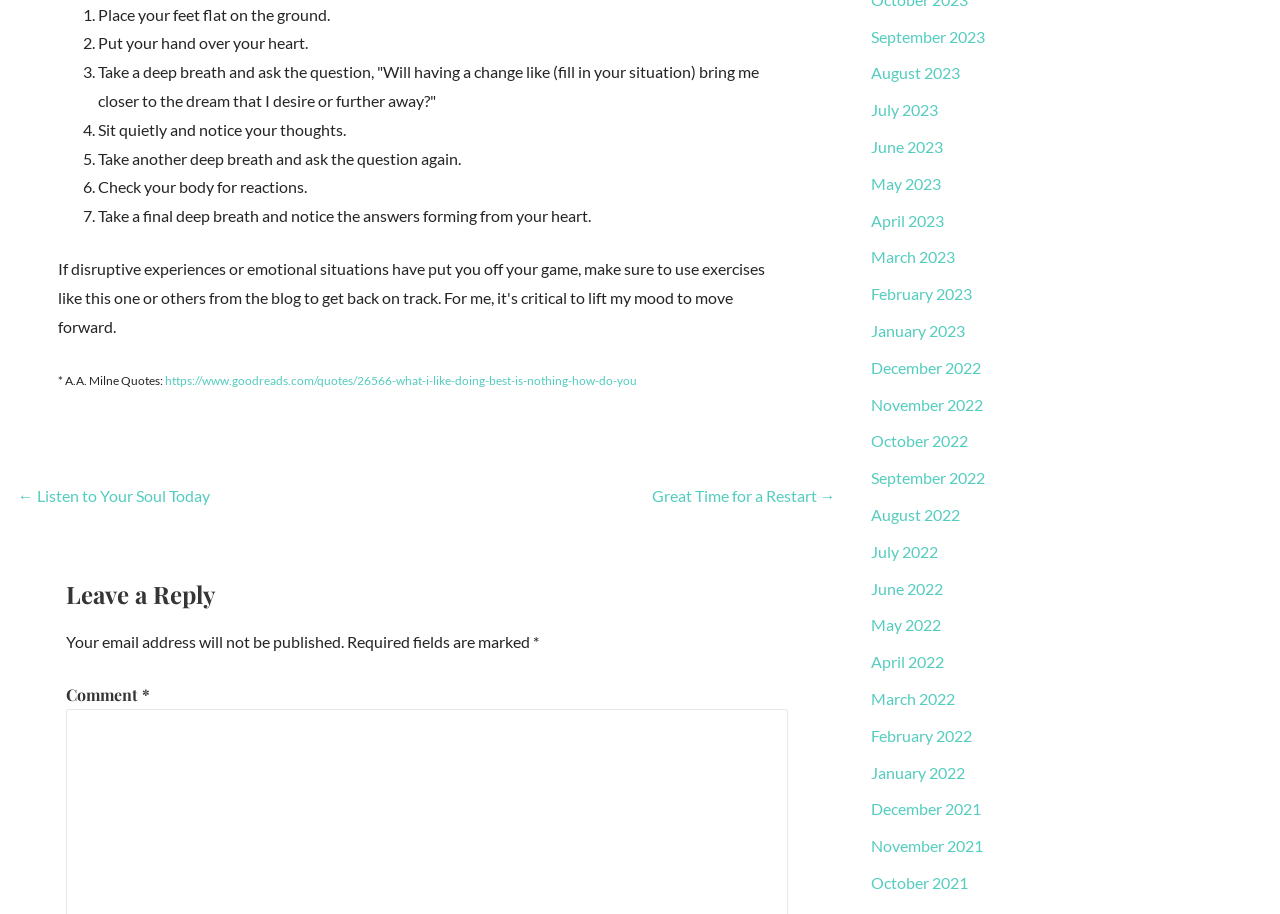Using the webpage screenshot and the element description https://www.goodreads.com/quotes/26566-what-i-like-doing-best-is-nothing-how-do-you, determine the bounding box coordinates. Specify the coordinates in the format (top-left x, top-left y, bottom-right x, bottom-right y) with values ranging from 0 to 1.

[0.129, 0.409, 0.497, 0.425]